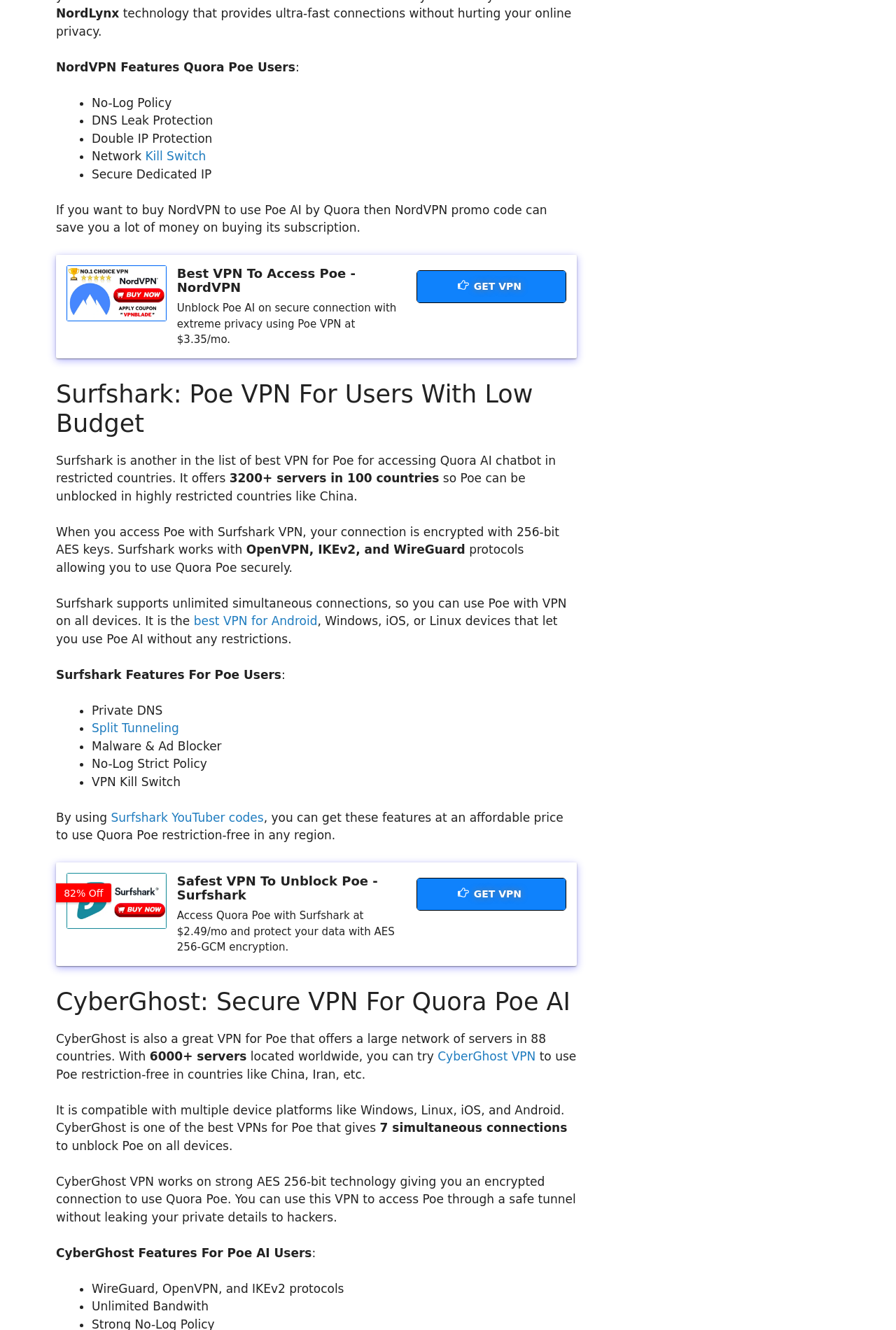Locate the bounding box coordinates of the clickable element to fulfill the following instruction: "Get VPN". Provide the coordinates as four float numbers between 0 and 1 in the format [left, top, right, bottom].

[0.465, 0.661, 0.631, 0.684]